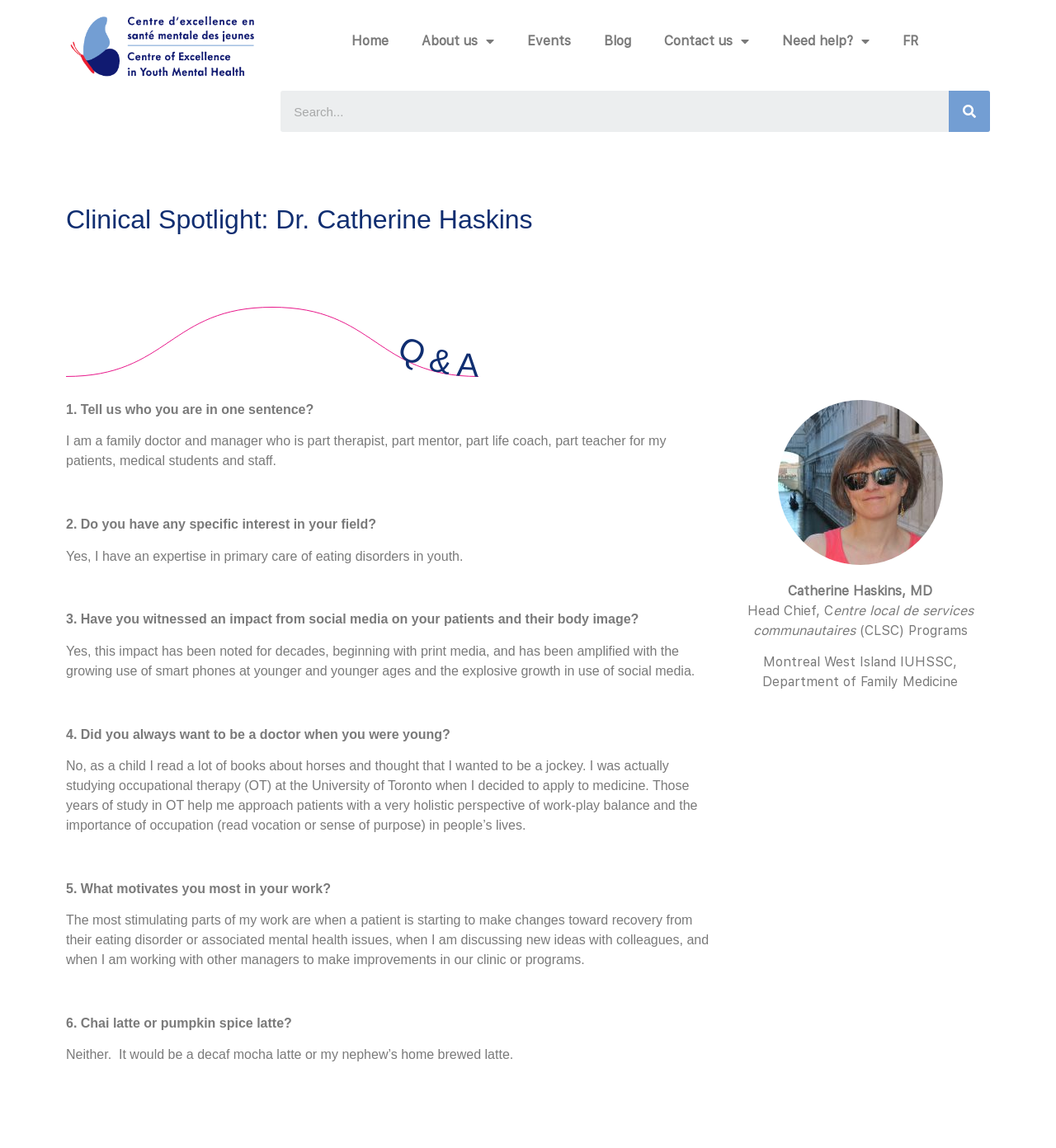Create a detailed description of the webpage's content and layout.

This webpage is about Dr. Catherine Haskins, a family doctor and manager, featuring a clinical spotlight on her. At the top, there is a navigation menu with links to "Home", "About us", "Events", "Blog", "Contact us", and "Need help?" on the right side, and a search bar on the far right. Below the navigation menu, there is a heading "Clinical Spotlight: Dr. Catherine Haskins" followed by a Q&A section.

In the Q&A section, there are six questions and answers about Dr. Haskins. The questions are "Tell us who you are in one sentence?", "Do you have any specific interest in your field?", "Have you witnessed an impact from social media on your patients and their body image?", "Did you always want to be a doctor when you were young?", "What motivates you most in your work?", and "Chai latte or pumpkin spice latte?". The answers are provided in paragraphs below each question.

To the right of the Q&A section, there is an image of Dr. Haskins, and below the image, her name, title, and affiliation are listed. The webpage has a clean and organized layout, making it easy to read and navigate.